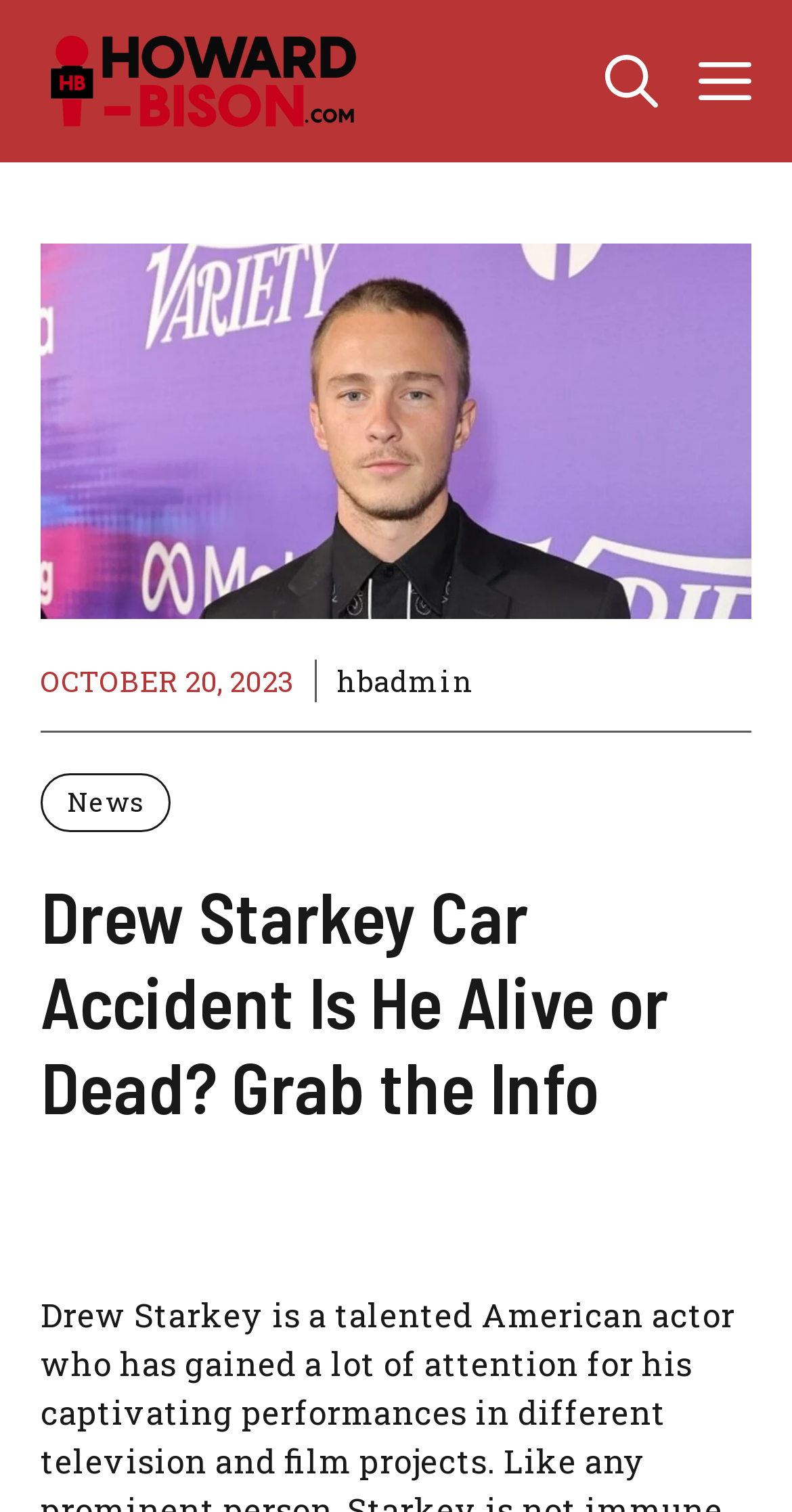What is the purpose of the button with the text 'Menu'?
Could you answer the question in a detailed manner, providing as much information as possible?

The question asks about the purpose of the button with the text 'Menu'. By looking at the button element, we can see that it has an attribute 'expanded: False' and 'controls: generate-slideout-menu', which suggests that the button is used to open a menu.